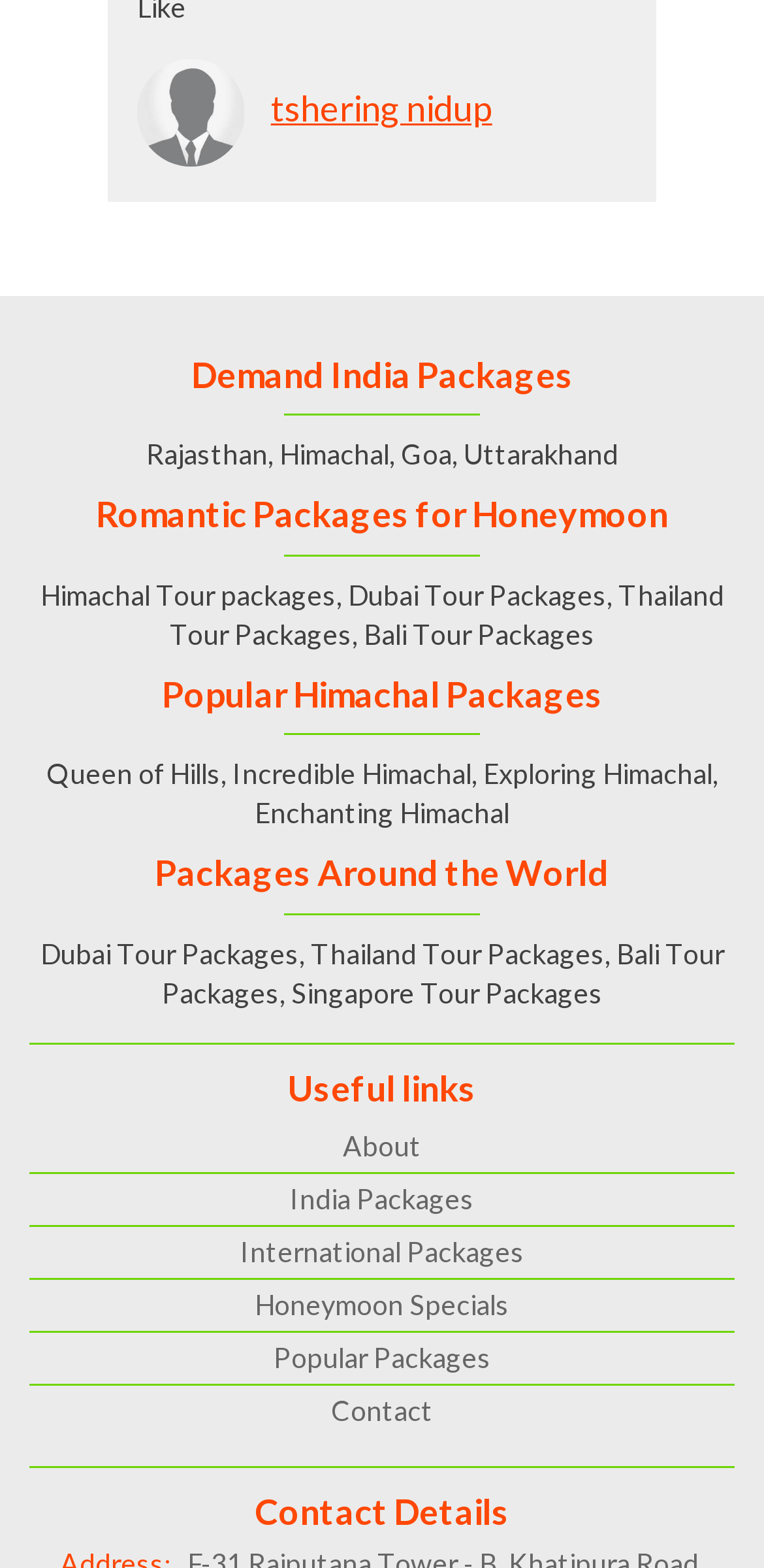Answer this question in one word or a short phrase: What is the theme of the 'Romantic Packages for Honeymoon' section?

Honeymoon